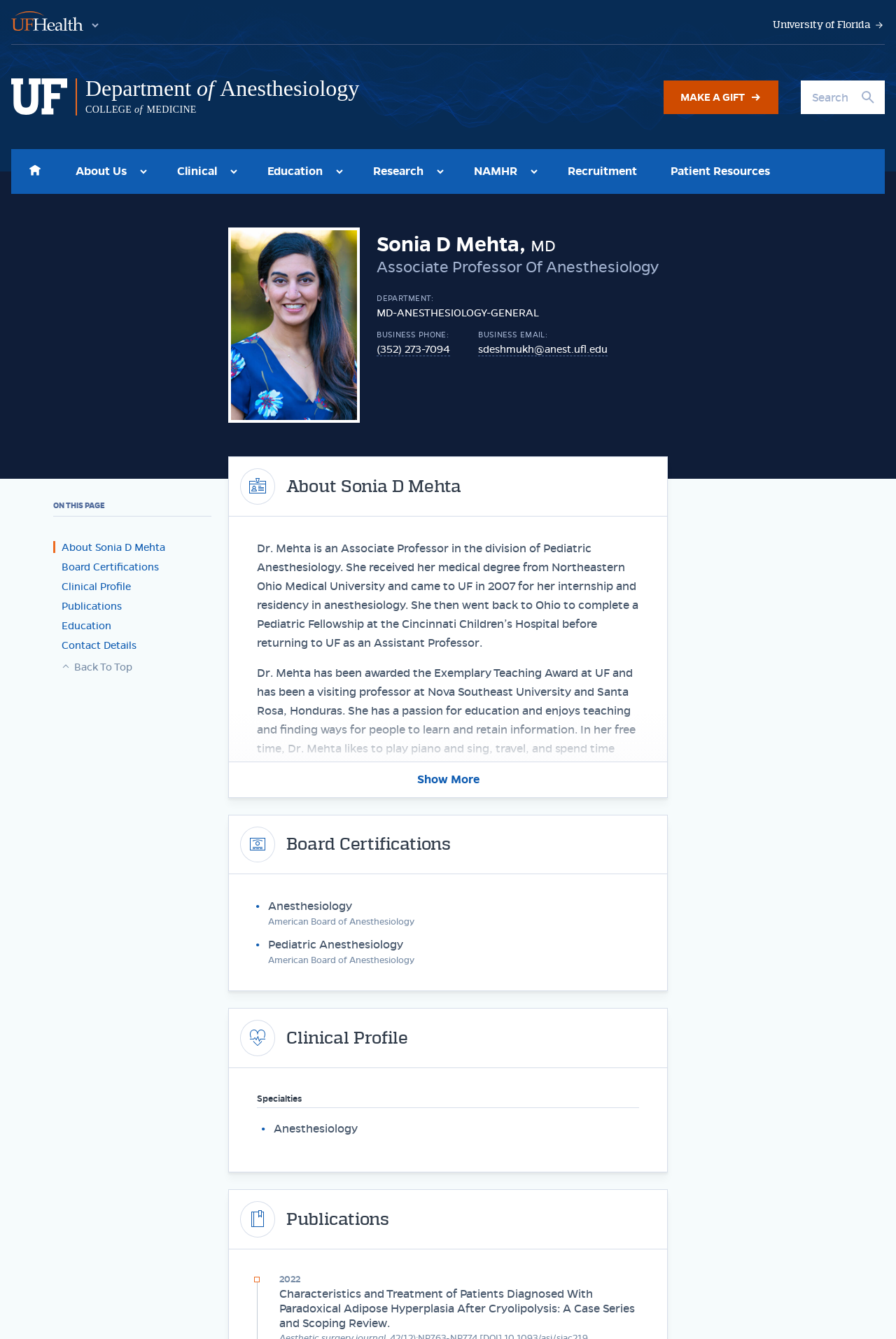Create an in-depth description of the webpage, covering main sections.

The webpage is about the Department of Anesthesiology at the University of Florida's College of Medicine. At the top, there are two "Skip to" links, followed by links to "UF Health" and "University of Florida". Below these links, there is a navigation menu with links to "Home", "About Us", "Clinical", "Education", "Research", "NAMHR", "Recruitment", and "Patient Resources". Each of these links has a dropdown menu with additional options.

To the right of the navigation menu, there is a search bar with a magnifying glass icon. Below the search bar, there is a "MAKE A GIFT" link.

The main content of the page is about Sonia D Mehta, an Associate Professor of Anesthesiology. There is a heading with her name, followed by her title and department. Below this, there is a section with her contact information, including her business phone number and email.

To the right of the contact information, there is a section titled "ON THIS PAGE" with links to different sections about Sonia D Mehta, including "About Sonia D Mehta", "Board Certifications", "Clinical Profile", "Publications", "Education", and "Contact Details".

Below the "ON THIS PAGE" section, there is a section about Sonia D Mehta, including a heading, a paragraph about her background and interests, and a "Show More" button. This section also includes two images.

The page then continues with sections about Sonia D Mehta's board certifications, clinical profile, publications, and education, each with headings and descriptive text. There are also several images scattered throughout these sections.

At the bottom of the page, there is a "Back To Top" link.